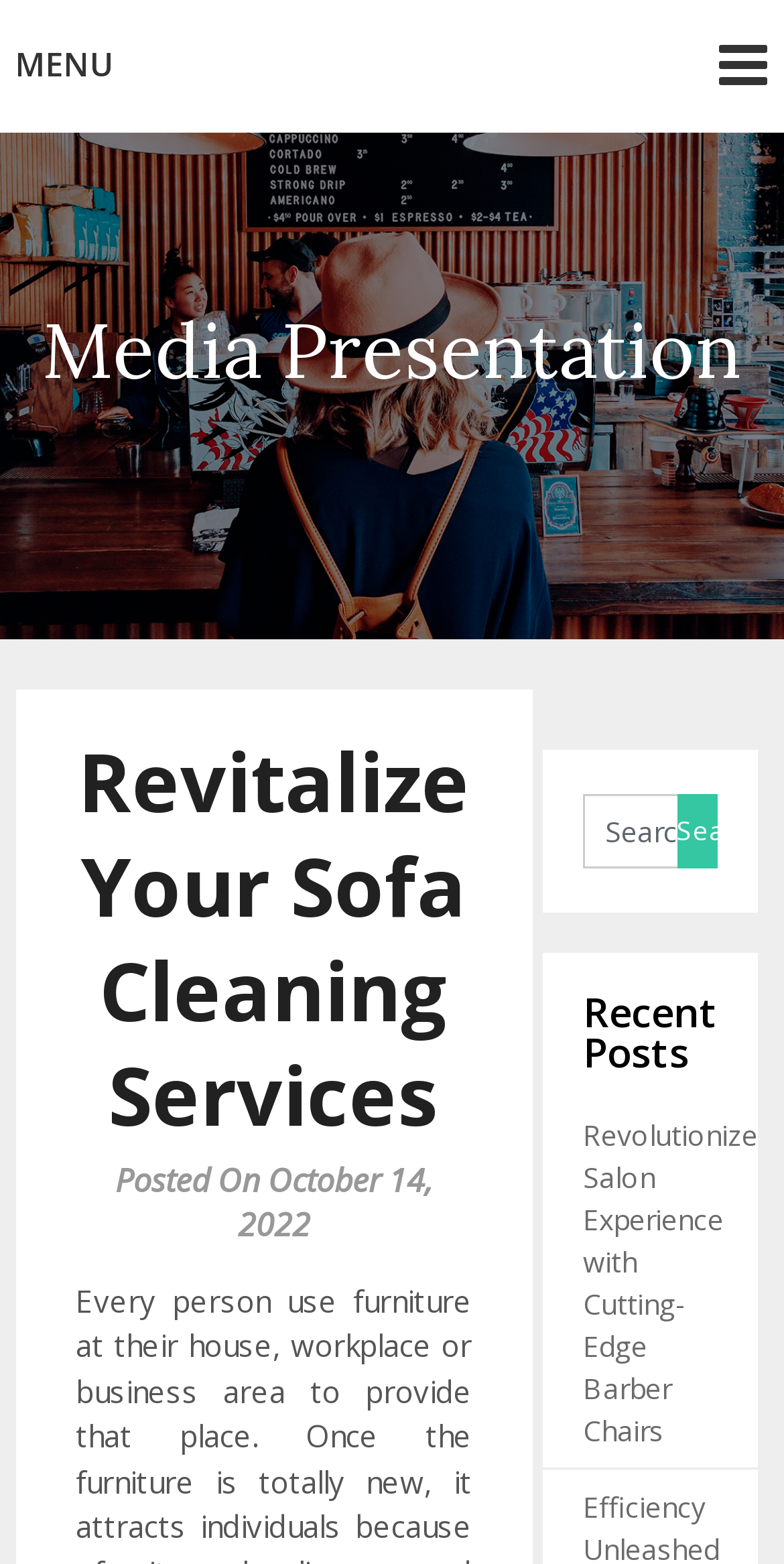Is the textbox a required field?
Answer the question using a single word or phrase, according to the image.

No